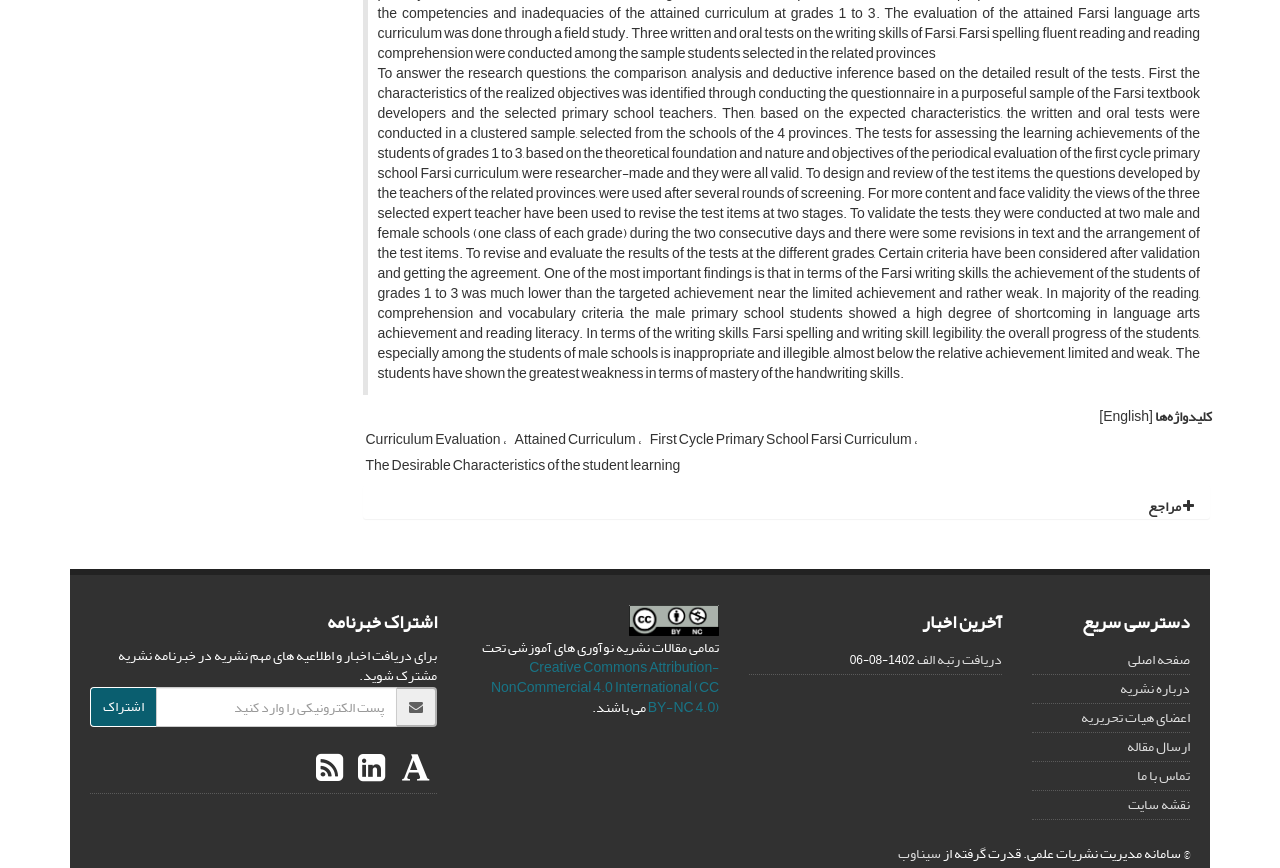Please specify the bounding box coordinates for the clickable region that will help you carry out the instruction: "Click on the 'صفحه اصلی' link".

[0.881, 0.744, 0.93, 0.775]